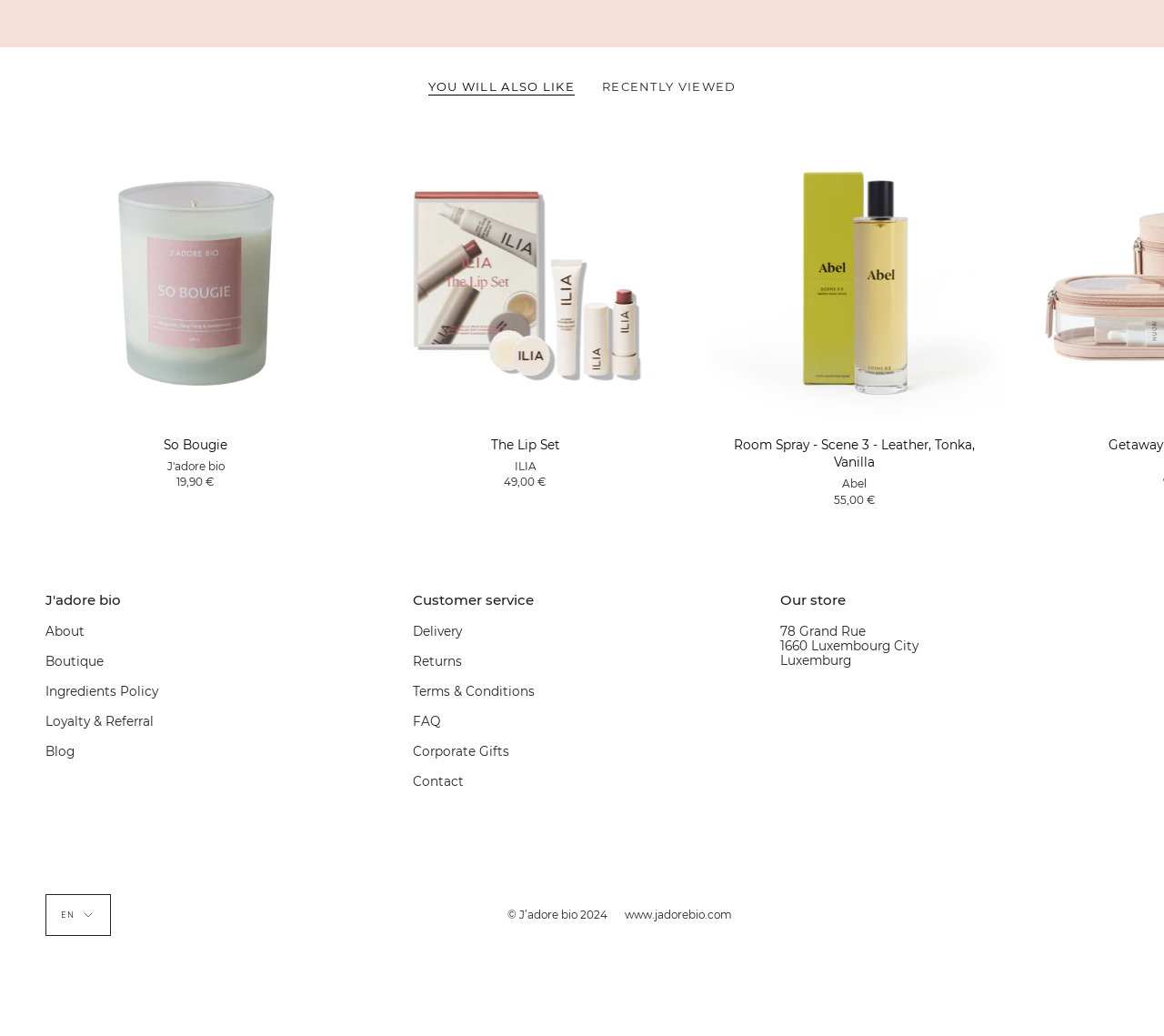Observe the image and answer the following question in detail: What is the price of 'Room Spray - Scene 3 - Leather, Tonka, Vanilla'?

I found the price of 'Room Spray - Scene 3 - Leather, Tonka, Vanilla' by looking at the StaticText element with ID 2645, which is a child element of the link with the same name. The price is 55,00 €.